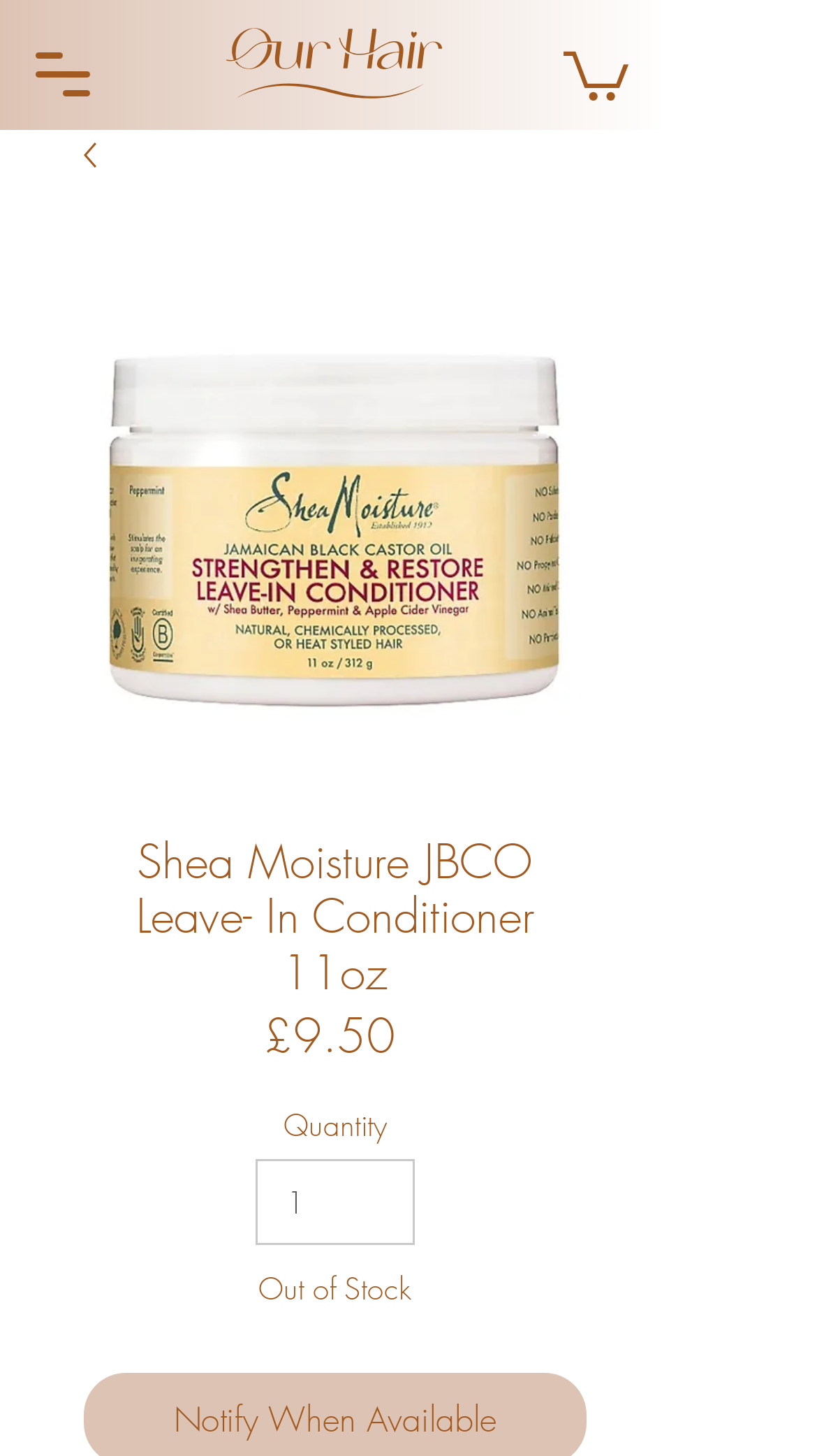Using the description: "input value="1" aria-label="Quantity" value="1"", identify the bounding box of the corresponding UI element in the screenshot.

[0.312, 0.796, 0.508, 0.855]